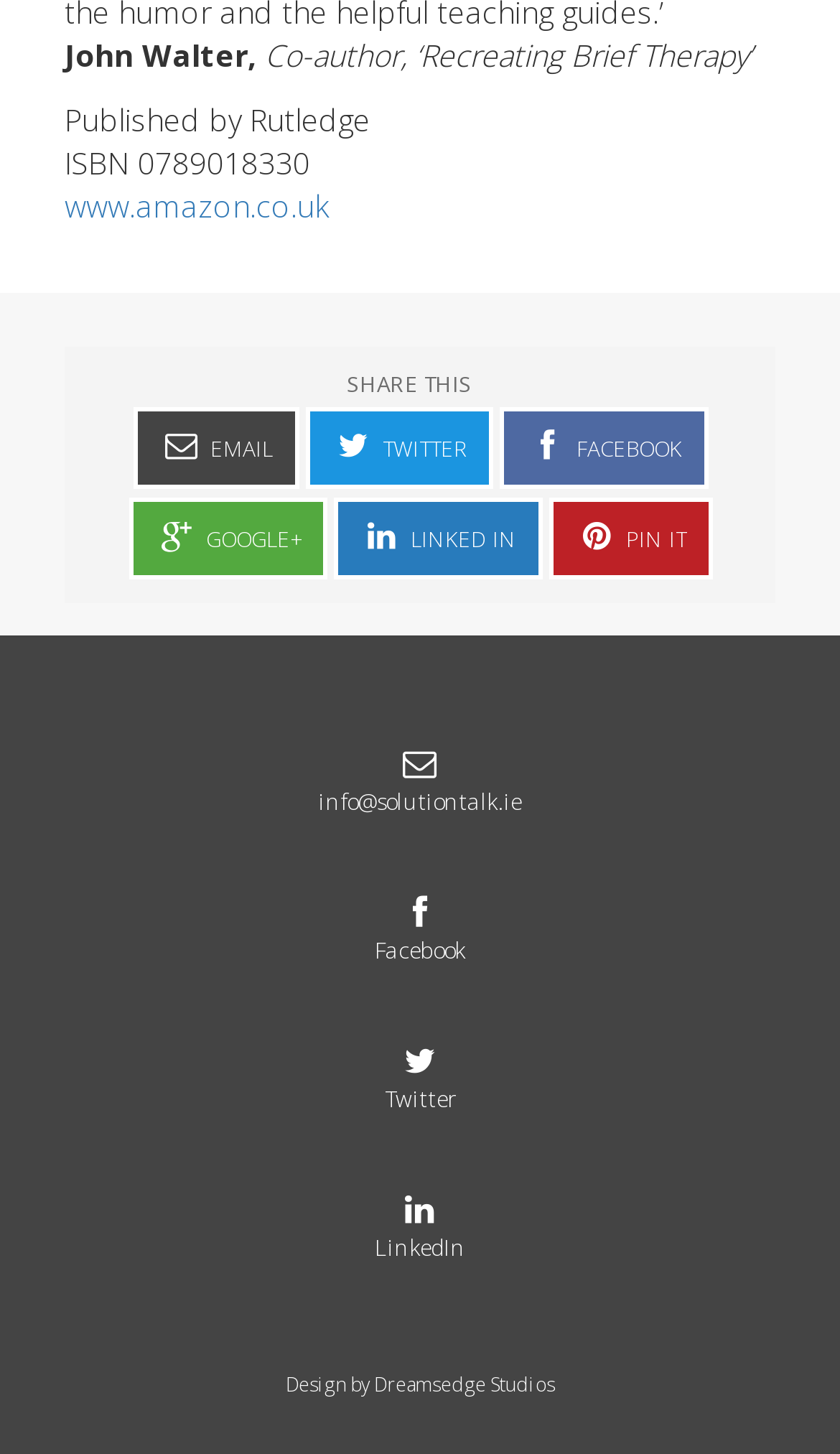Find the bounding box coordinates of the clickable area required to complete the following action: "Contact via email".

[0.077, 0.508, 0.923, 0.564]